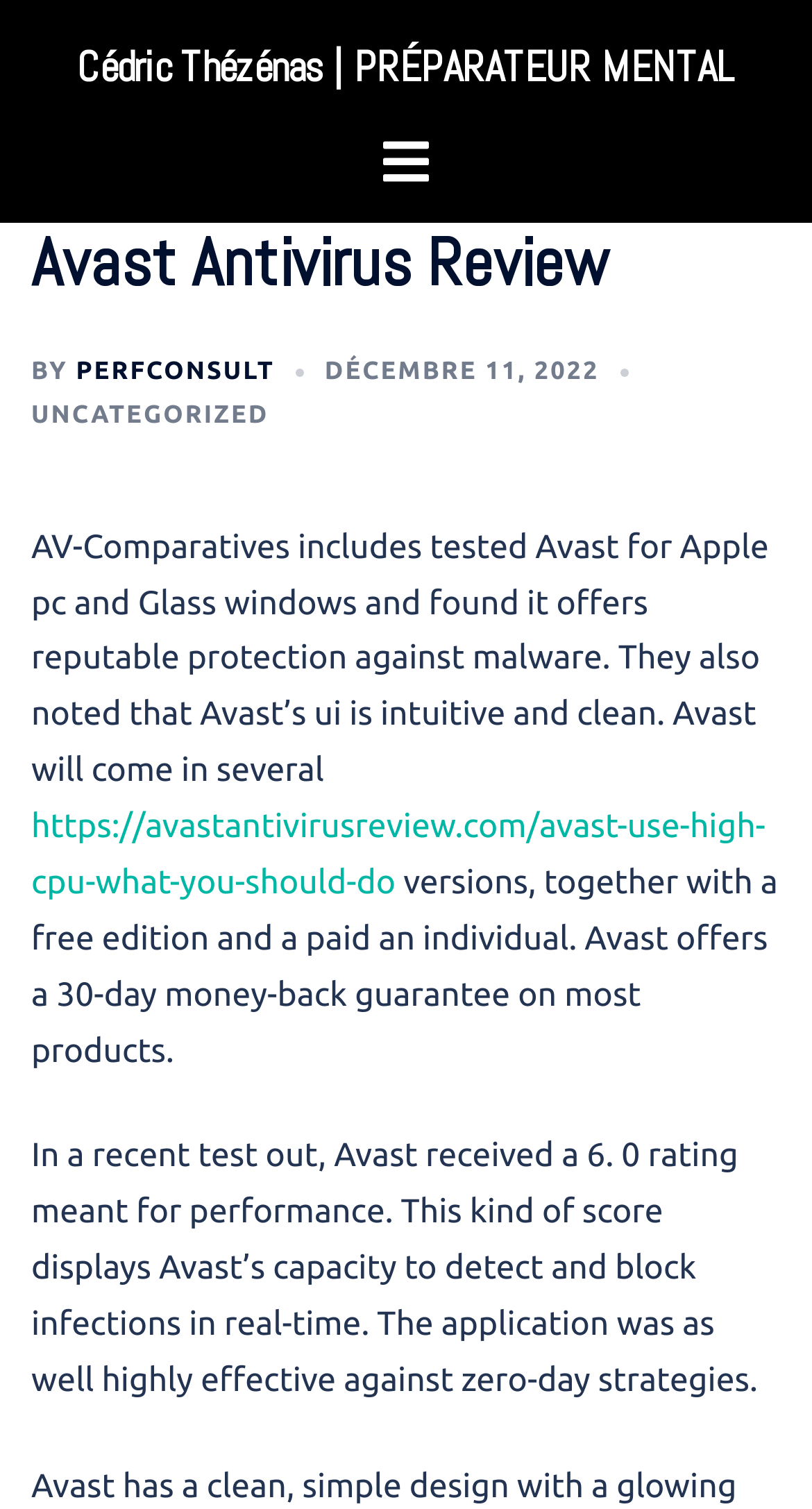How many versions of Avast are available?
Using the image, answer in one word or phrase.

Several